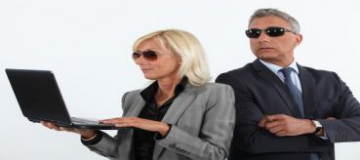Answer the question below in one word or phrase:
What is the background of the image?

clean and neutral